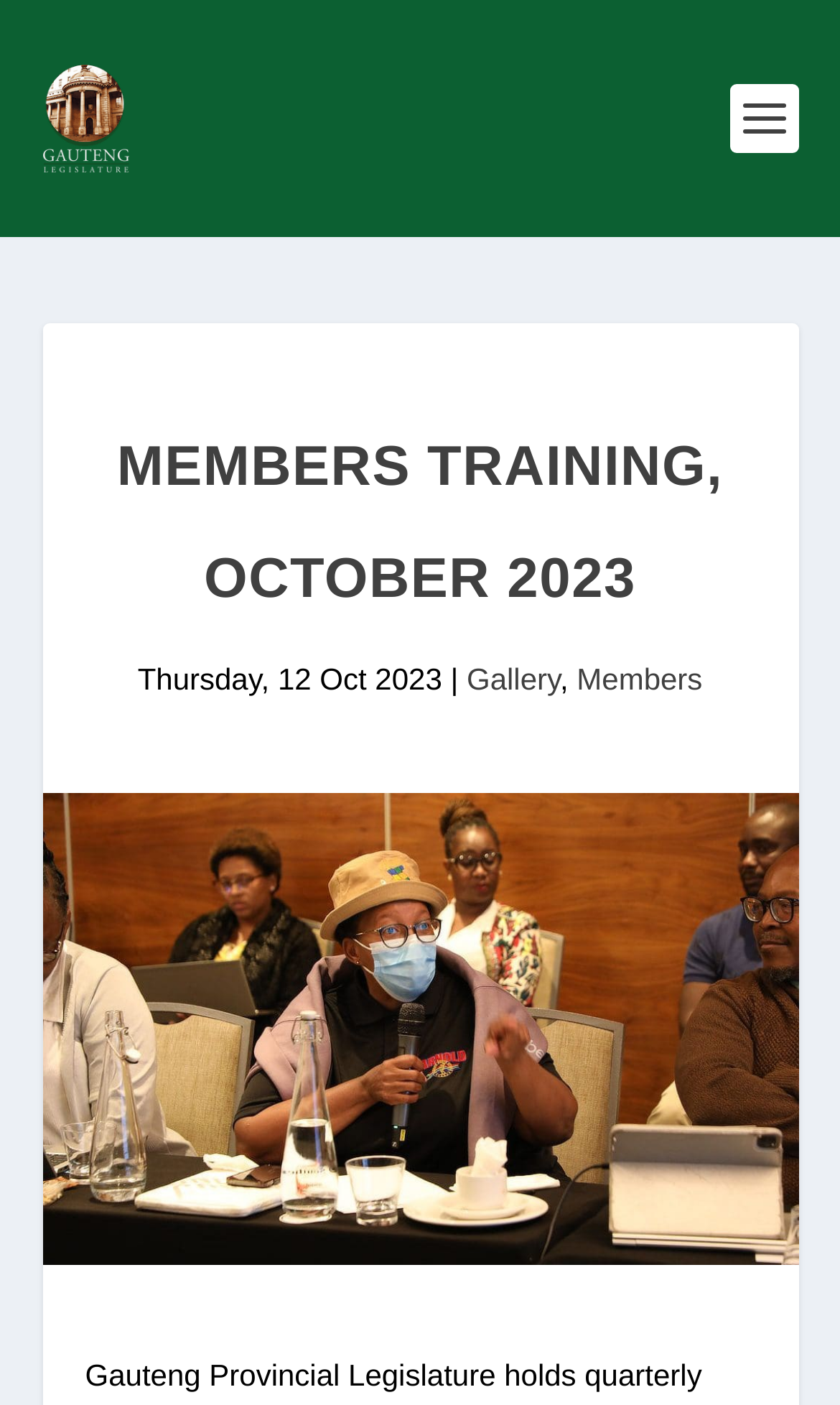Please locate the UI element described by "Gallery" and provide its bounding box coordinates.

[0.556, 0.471, 0.667, 0.495]